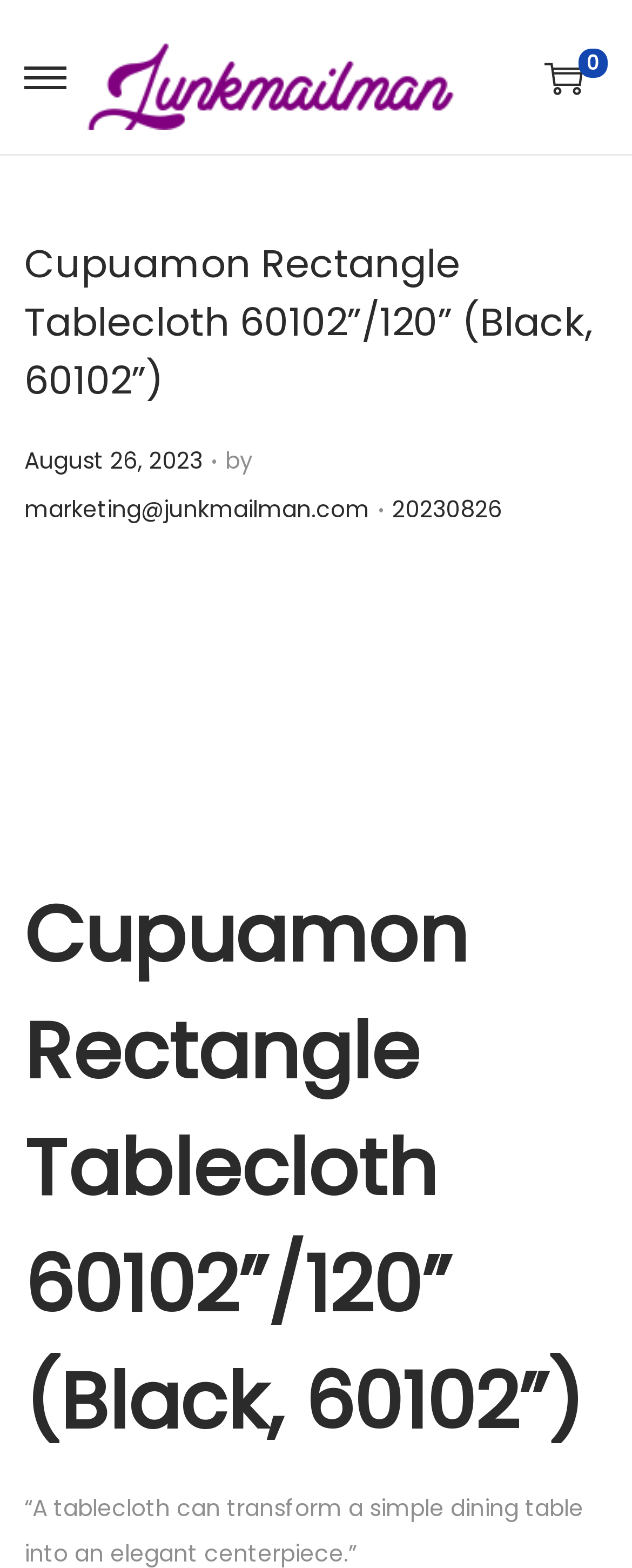Bounding box coordinates are given in the format (top-left x, top-left y, bottom-right x, bottom-right y). All values should be floating point numbers between 0 and 1. Provide the bounding box coordinate for the UI element described as: August 26, 2023

[0.038, 0.283, 0.321, 0.304]